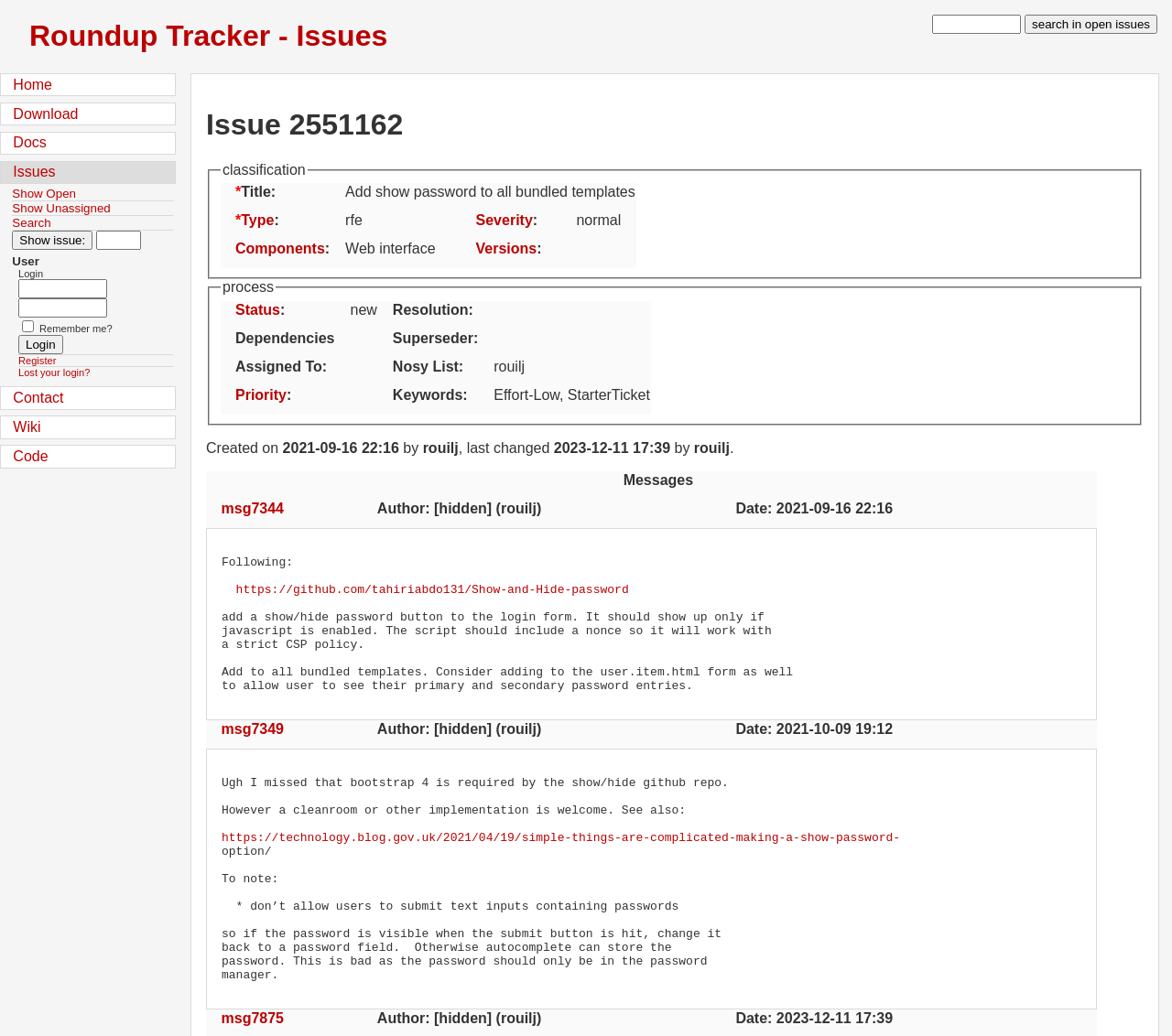Identify the bounding box coordinates of the section to be clicked to complete the task described by the following instruction: "contact". The coordinates should be four float numbers between 0 and 1, formatted as [left, top, right, bottom].

[0.0, 0.373, 0.15, 0.395]